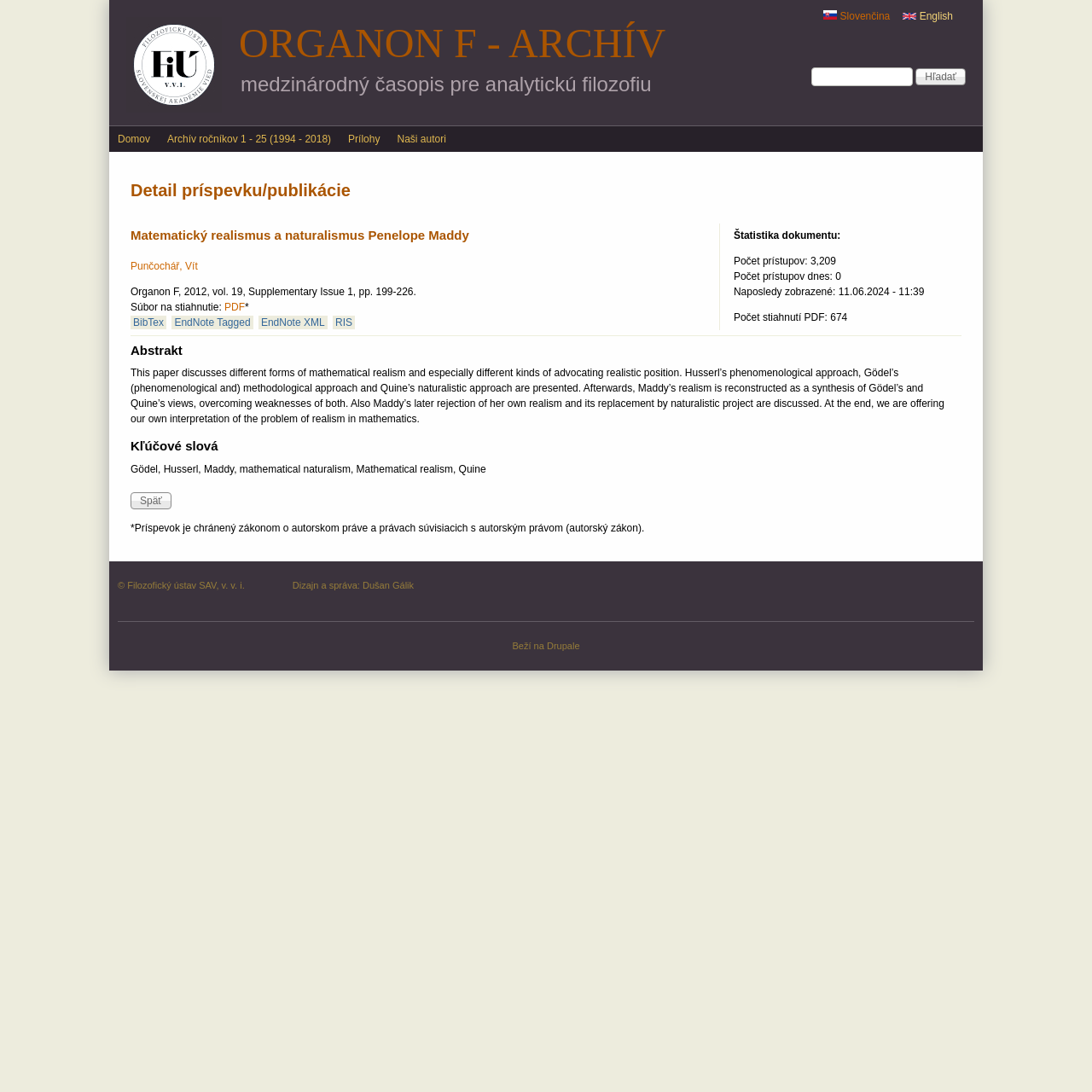Could you locate the bounding box coordinates for the section that should be clicked to accomplish this task: "Search for something".

[0.743, 0.062, 0.836, 0.079]